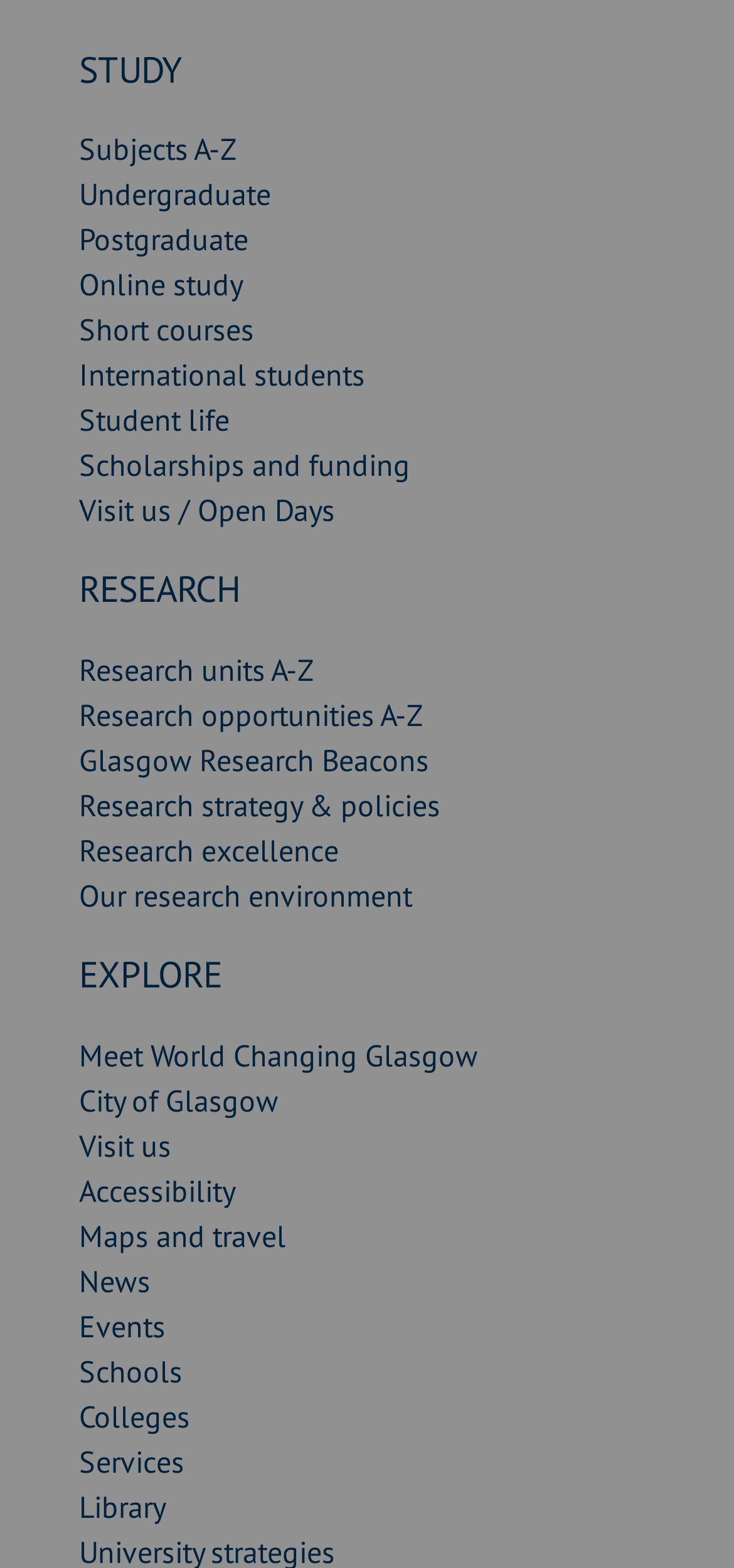Please give a short response to the question using one word or a phrase:
How many links are there under the 'RESEARCH' category?

6